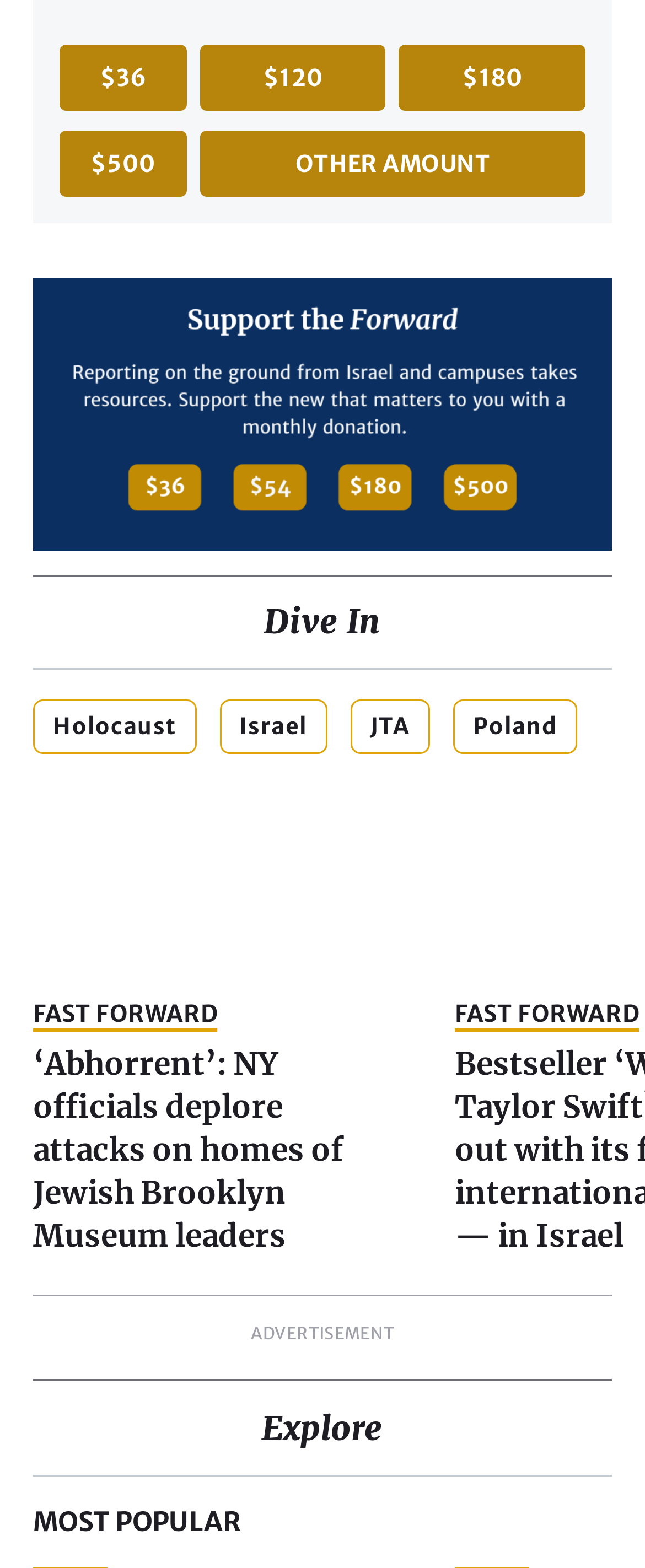Give a one-word or short-phrase answer to the following question: 
What is the category of the articles in the bottom section?

MOST POPULAR